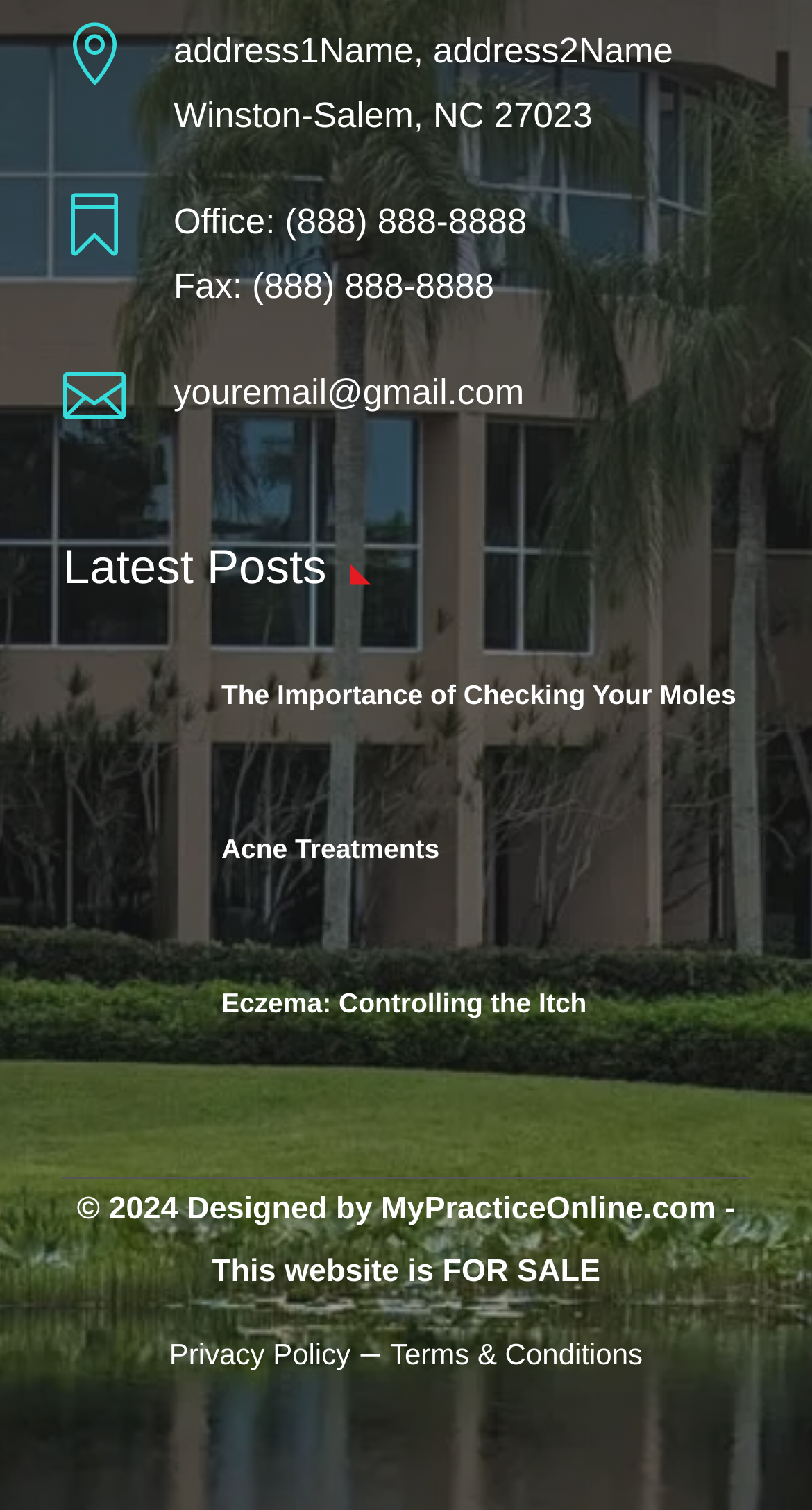Find the bounding box coordinates for the area that should be clicked to accomplish the instruction: "Read the latest post about moles".

[0.078, 0.449, 0.232, 0.518]